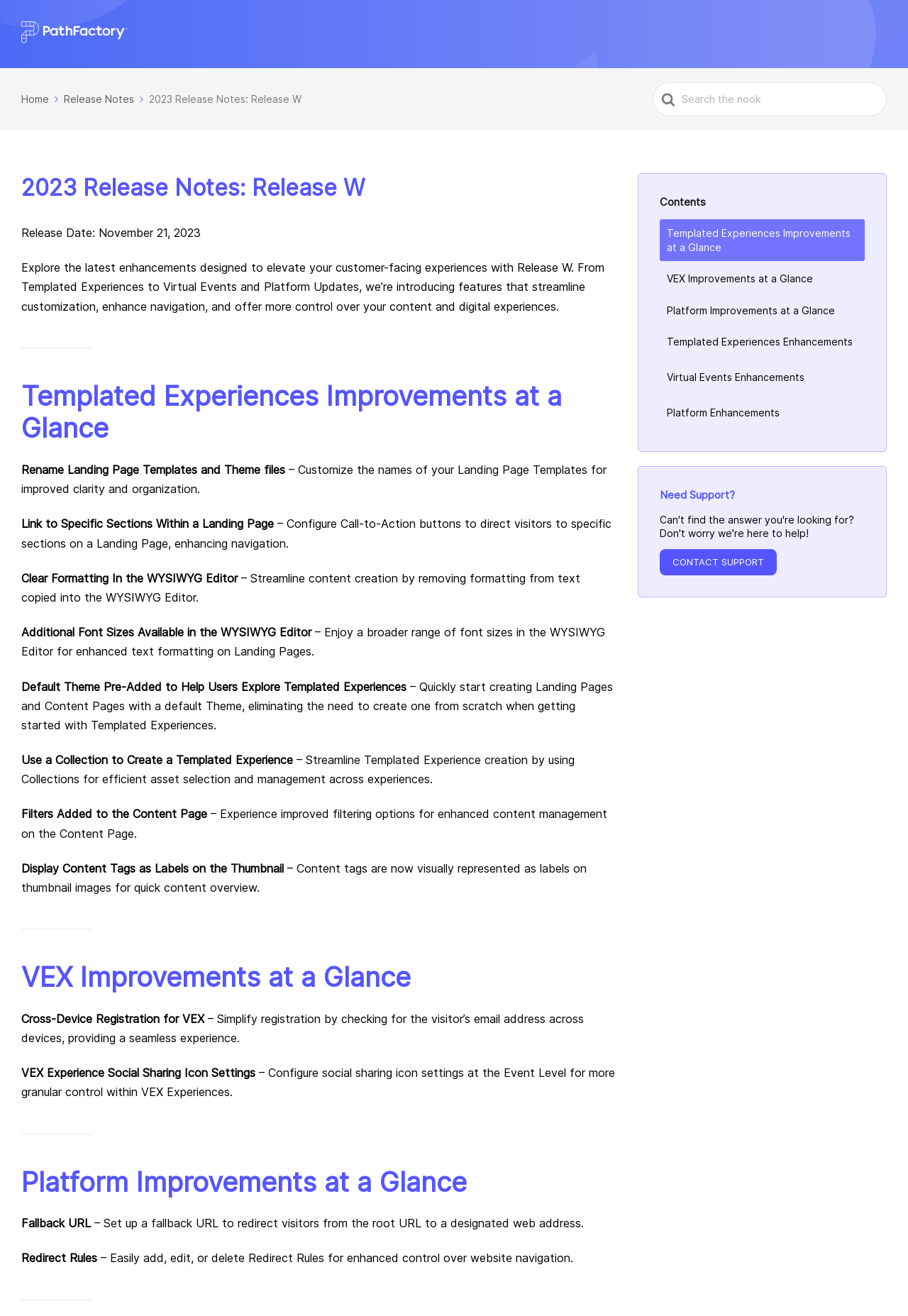Determine which piece of text is the heading of the webpage and provide it.

2023 Release Notes: Release W